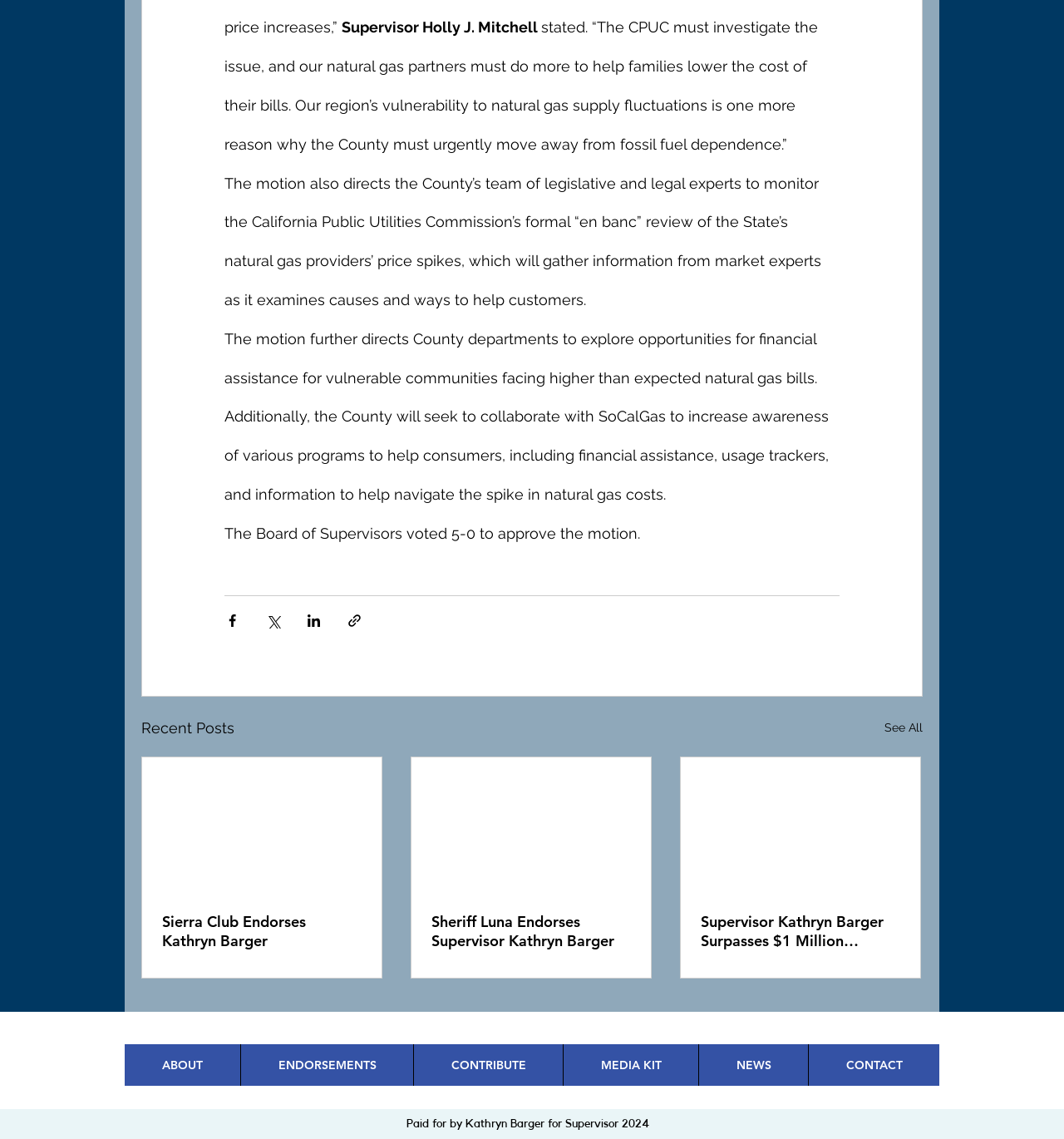Who is the candidate endorsed by the Sierra Club?
Using the image as a reference, give a one-word or short phrase answer.

Kathryn Barger